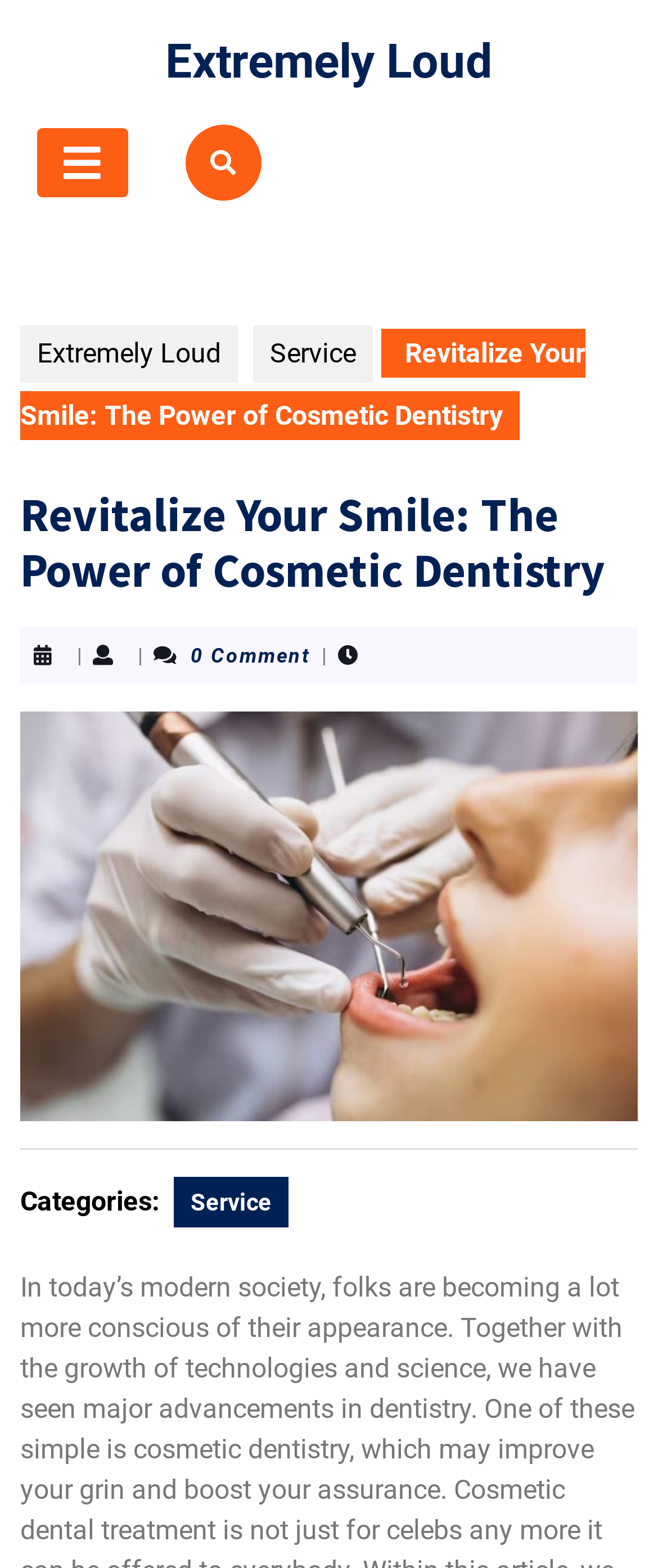Using the elements shown in the image, answer the question comprehensively: What is the category of this post?

I found the text 'Categories:' followed by a link 'Service', which suggests that the category of this post is 'Service'.